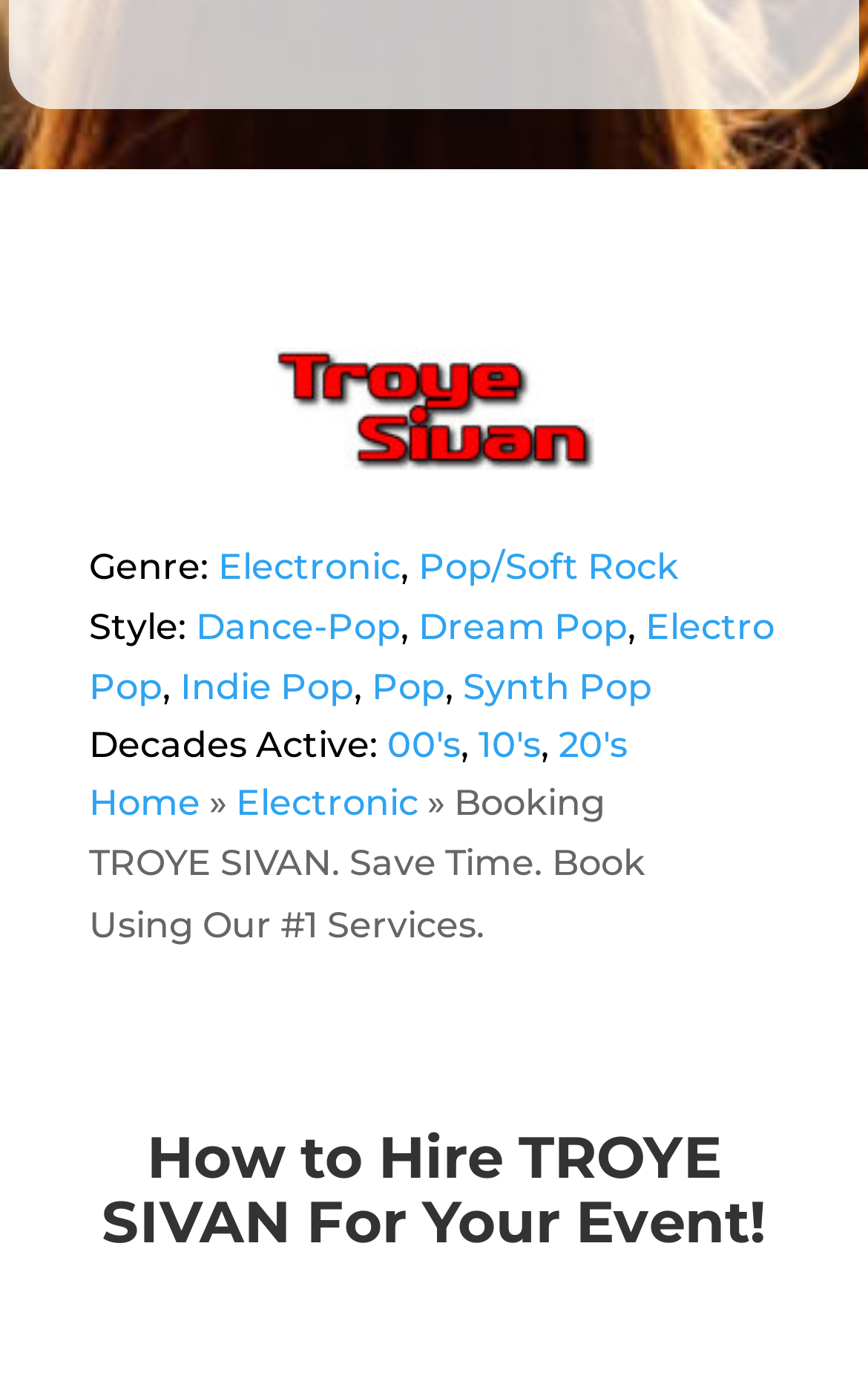Identify the bounding box coordinates of the clickable region necessary to fulfill the following instruction: "Explore 'Dance-Pop' style". The bounding box coordinates should be four float numbers between 0 and 1, i.e., [left, top, right, bottom].

[0.226, 0.435, 0.462, 0.465]